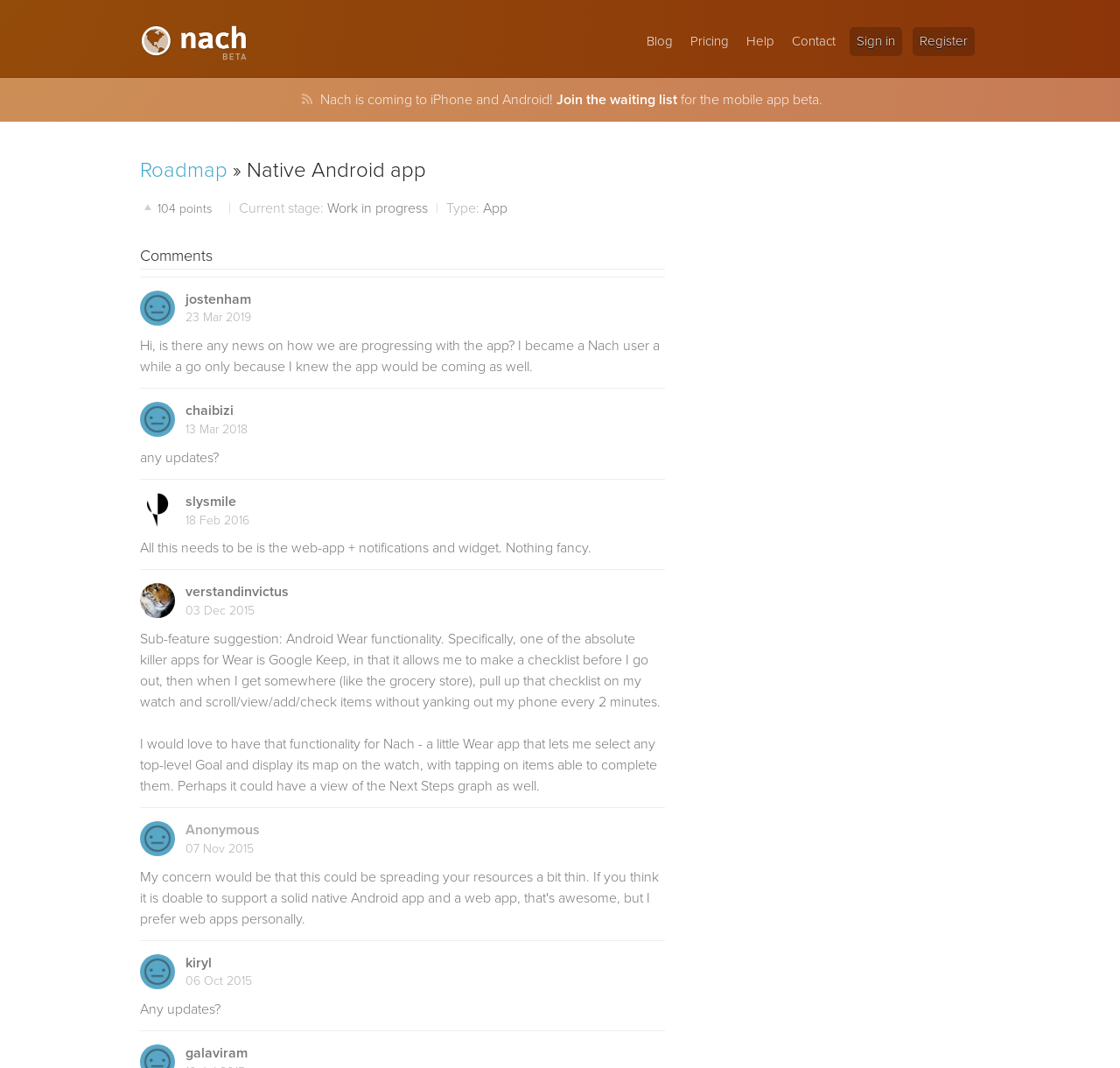Find the bounding box coordinates of the clickable element required to execute the following instruction: "View the 'Roadmap'". Provide the coordinates as four float numbers between 0 and 1, i.e., [left, top, right, bottom].

[0.123, 0.148, 0.205, 0.171]